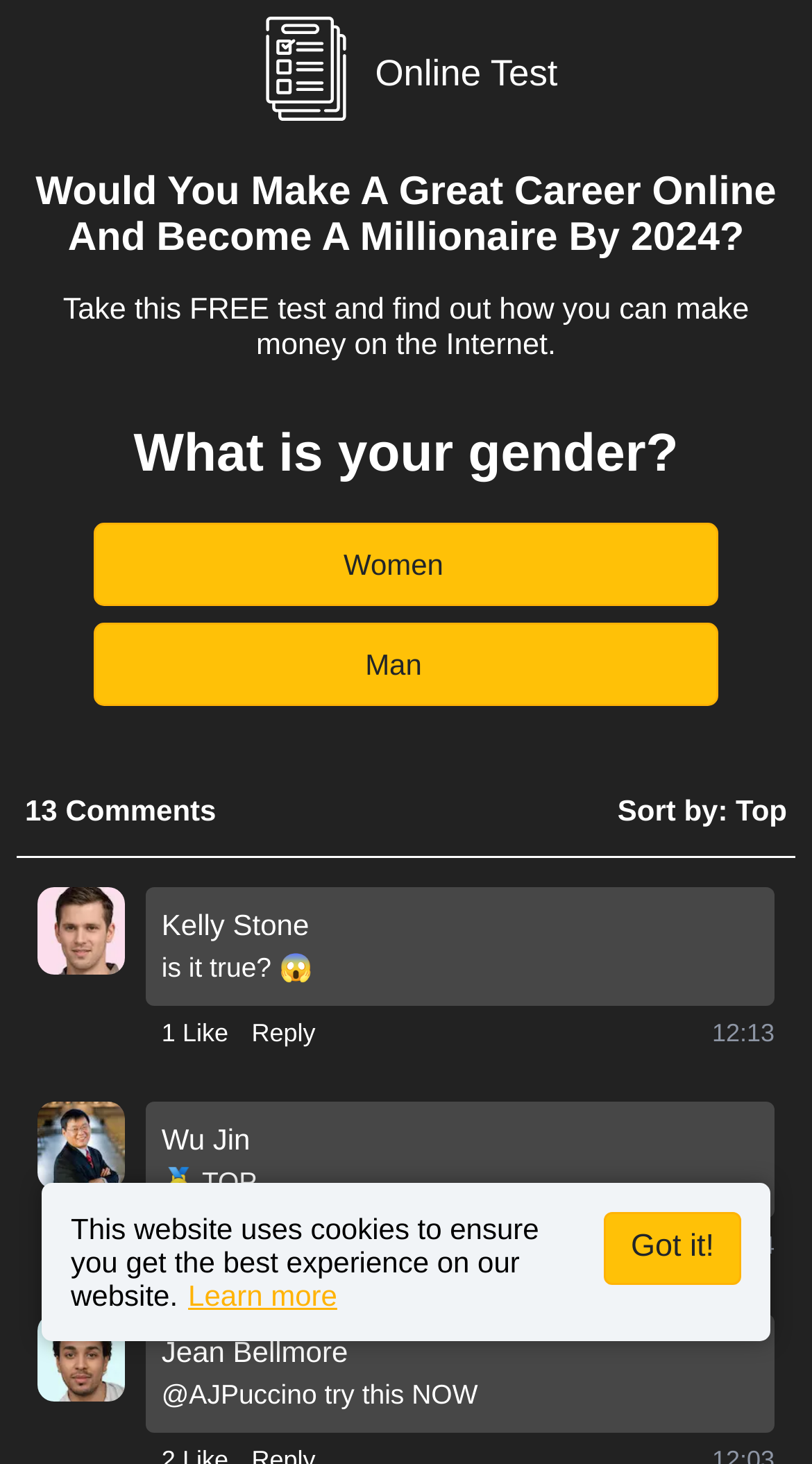What is the time indicated in the comment section?
Using the image, give a concise answer in the form of a single word or short phrase.

12:13